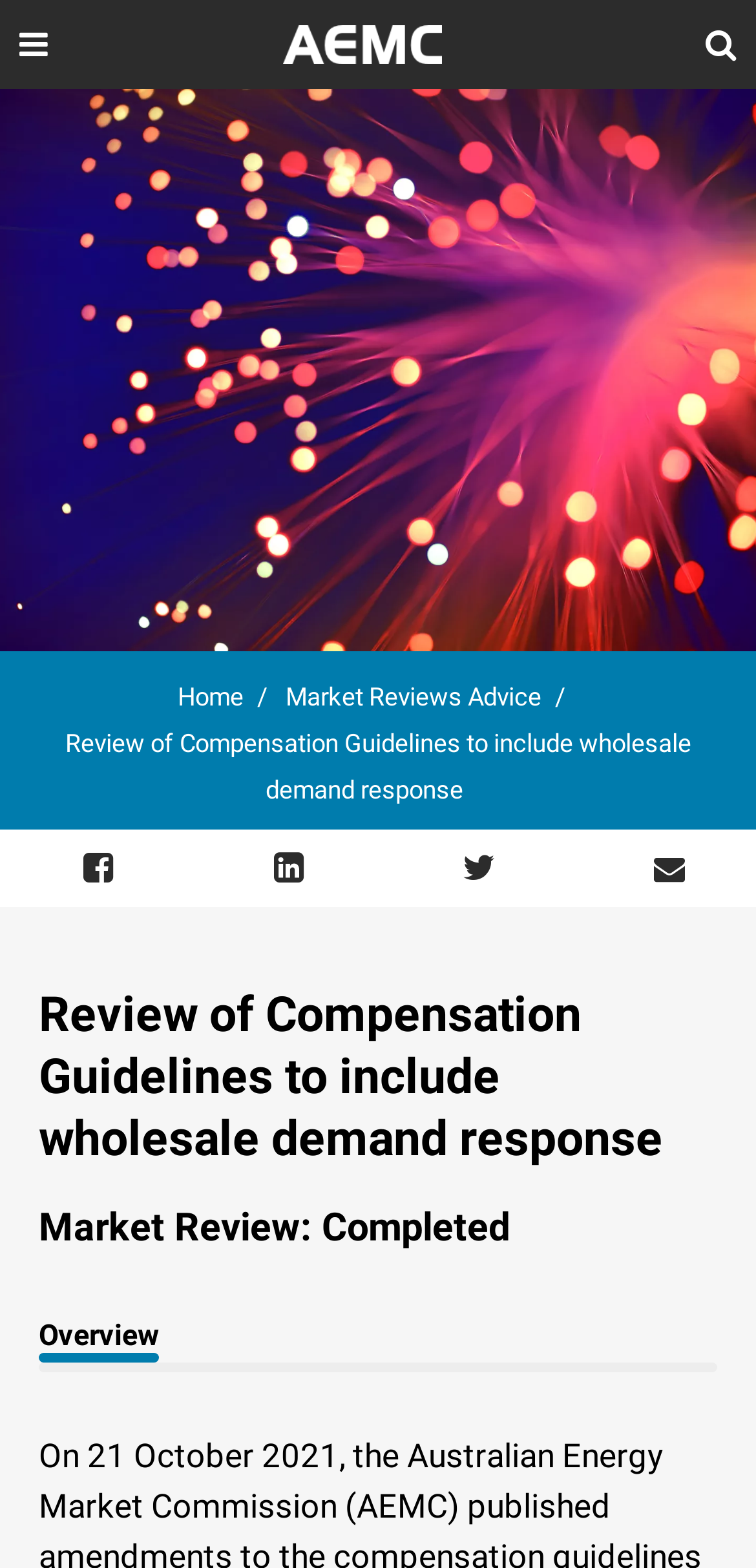Extract the bounding box coordinates for the UI element described as: "Mobile Menu".

[0.0, 0.0, 0.103, 0.057]